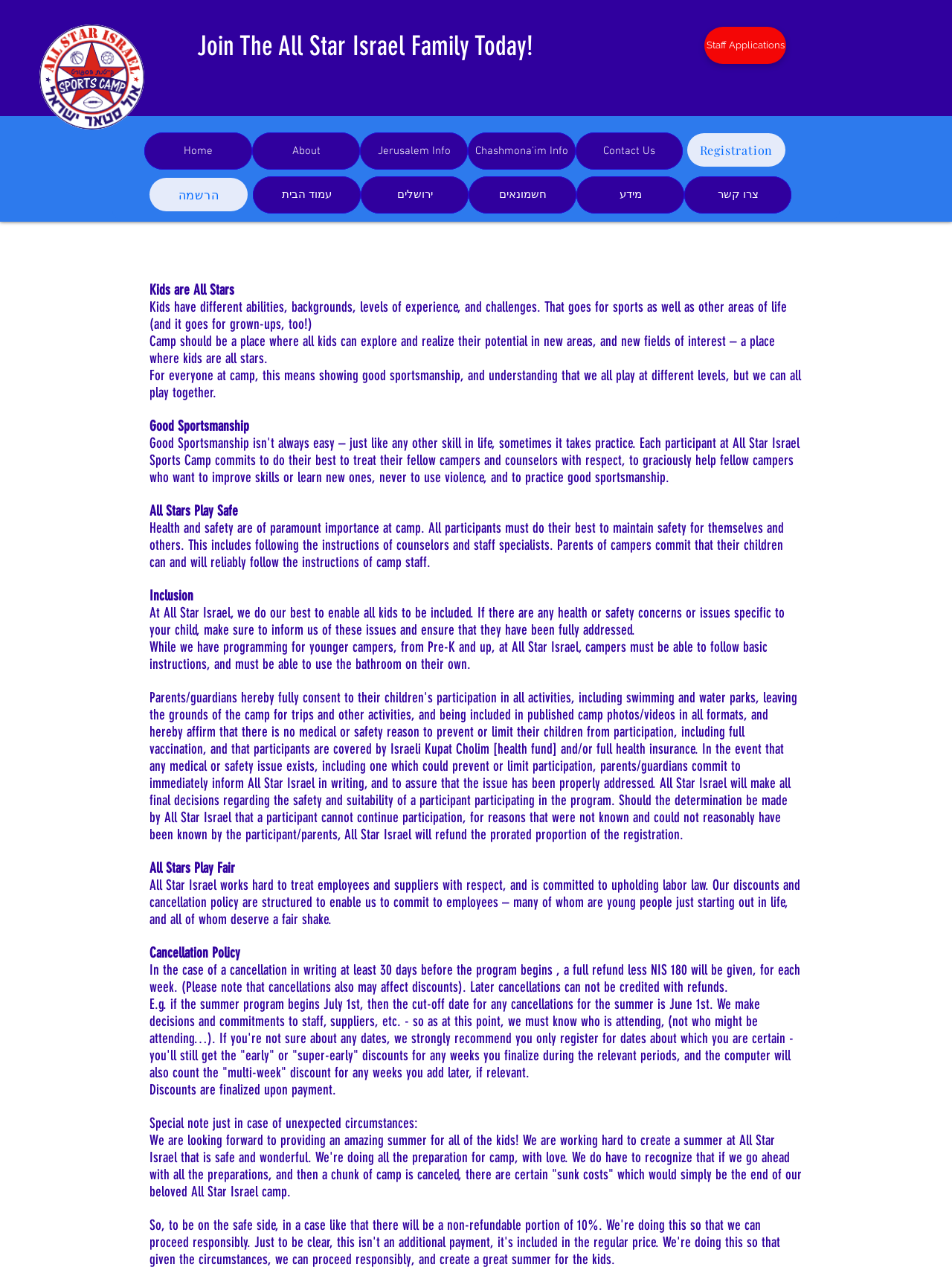Based on the element description: "Chashmona'im Info", identify the UI element and provide its bounding box coordinates. Use four float numbers between 0 and 1, [left, top, right, bottom].

[0.491, 0.104, 0.605, 0.133]